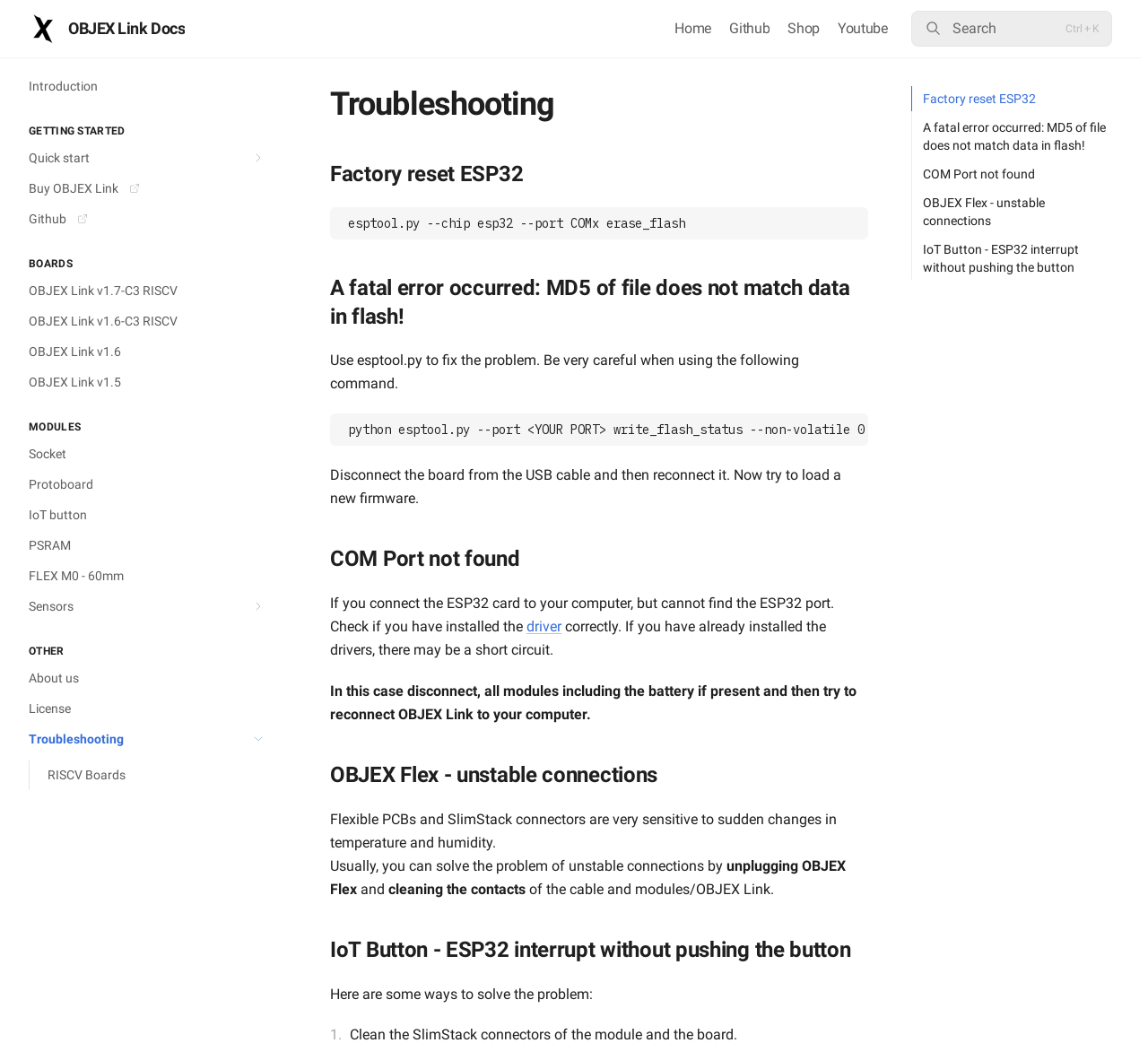Kindly determine the bounding box coordinates for the area that needs to be clicked to execute this instruction: "Copy the factory reset ESP32 command".

[0.722, 0.206, 0.75, 0.223]